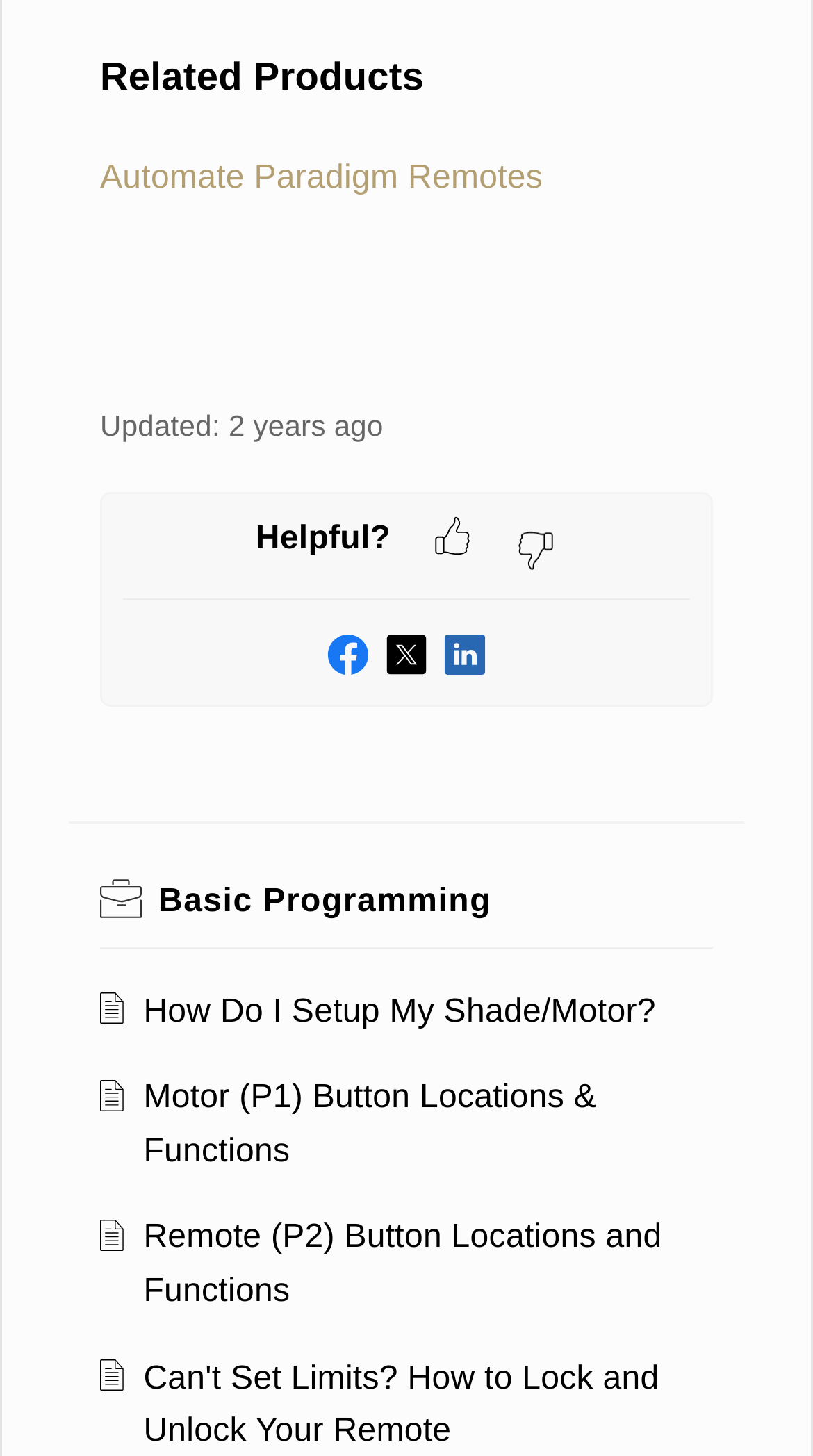Can you give a detailed response to the following question using the information from the image? What is the date of the last update?

The date of the last update can be found in the top section of the webpage, where it says 'Updated:' followed by the date '07 Oct 2021 02:09 AM'. The date is also mentioned as '2 years ago' which indicates that the update was made 2 years prior to the current date.